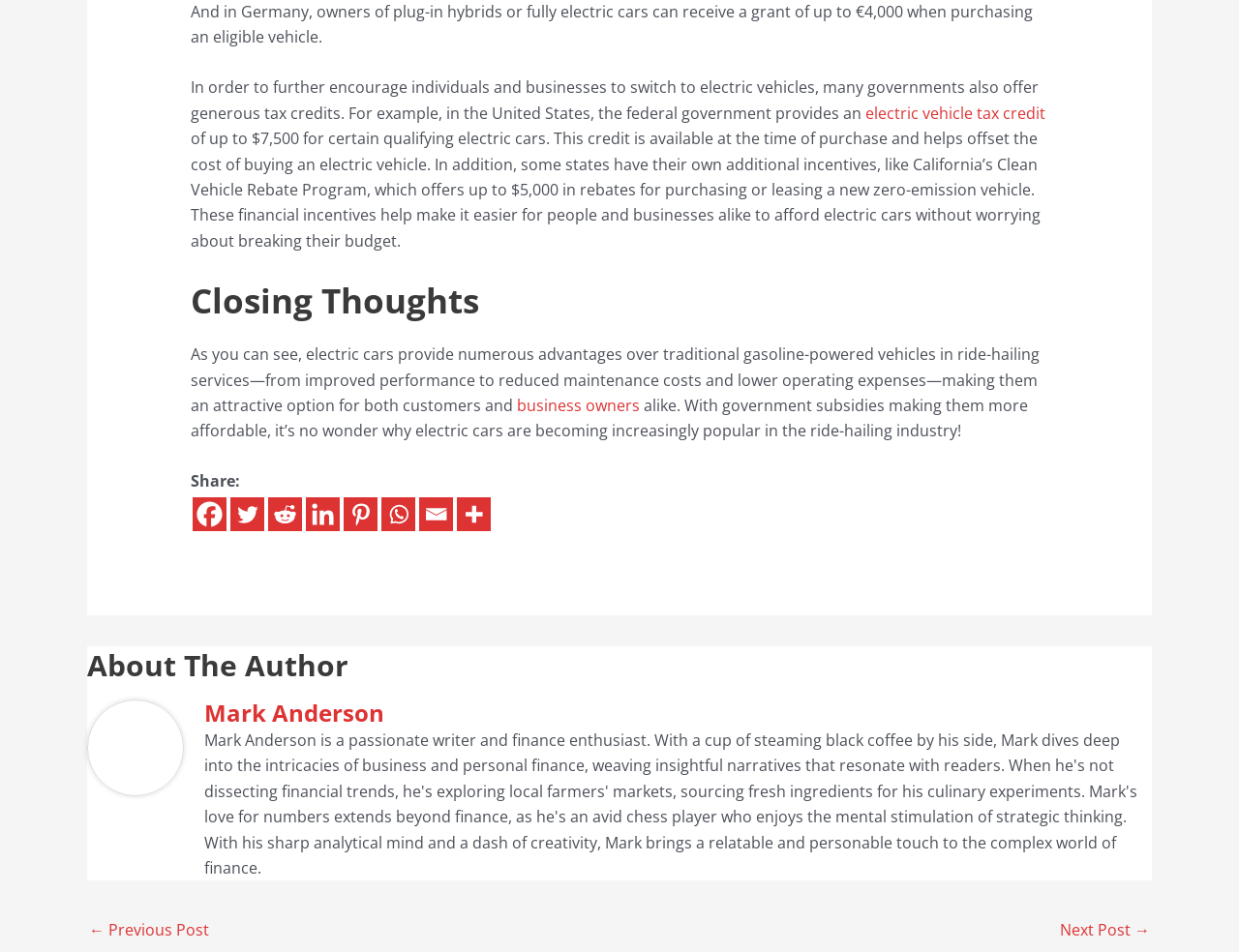Identify the bounding box coordinates of the area that should be clicked in order to complete the given instruction: "Click the link to read about business owners". The bounding box coordinates should be four float numbers between 0 and 1, i.e., [left, top, right, bottom].

[0.417, 0.415, 0.516, 0.437]